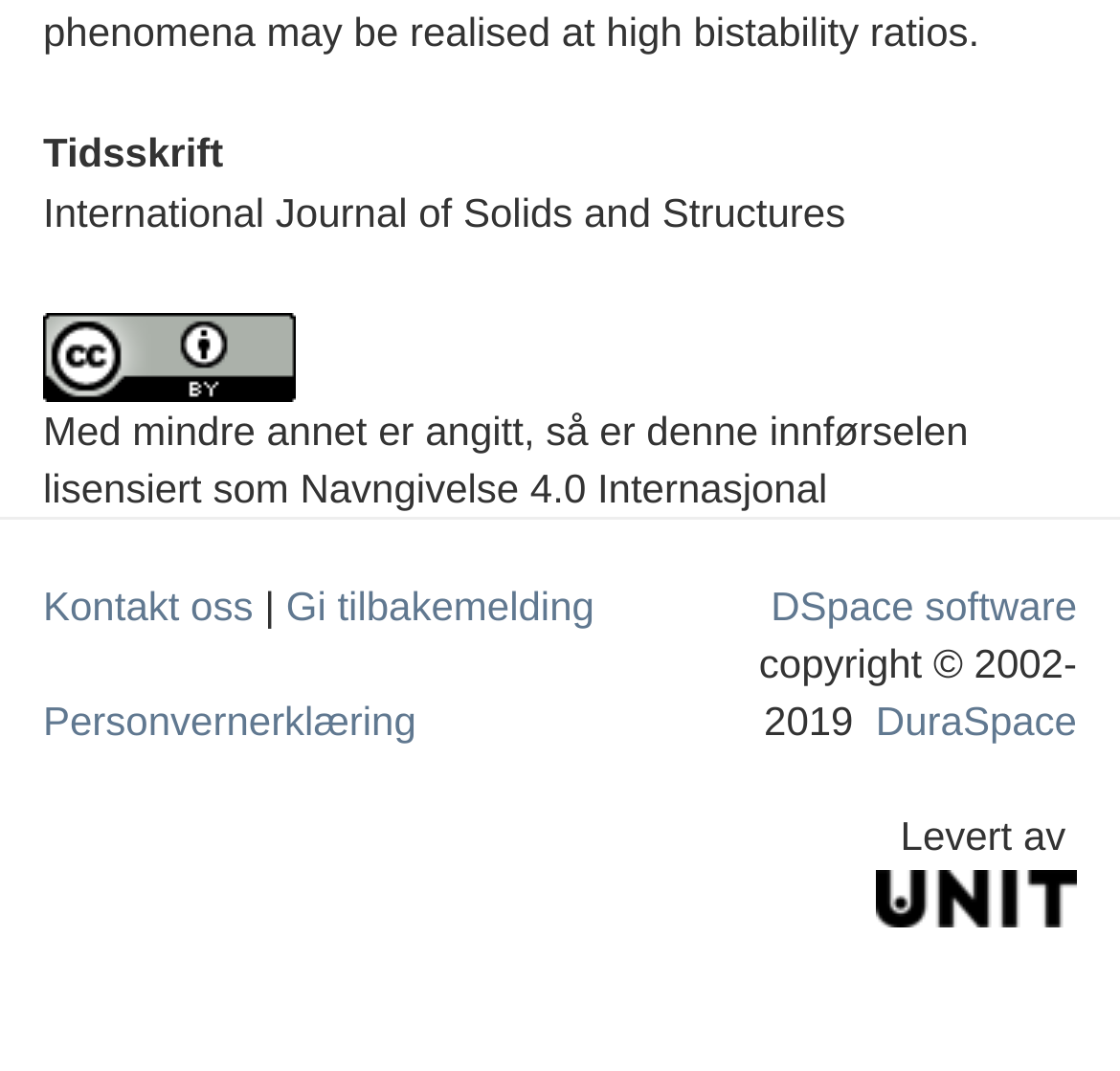Carefully observe the image and respond to the question with a detailed answer:
How many links are there in the footer?

The footer section of the webpage can be identified by the elements with y1 coordinates greater than 0.5. Within this section, there are five link elements: 'Kontakt oss', 'Gi tilbakemelding', 'Personvernerklæring', 'DSpace software', and 'DuraSpace'.